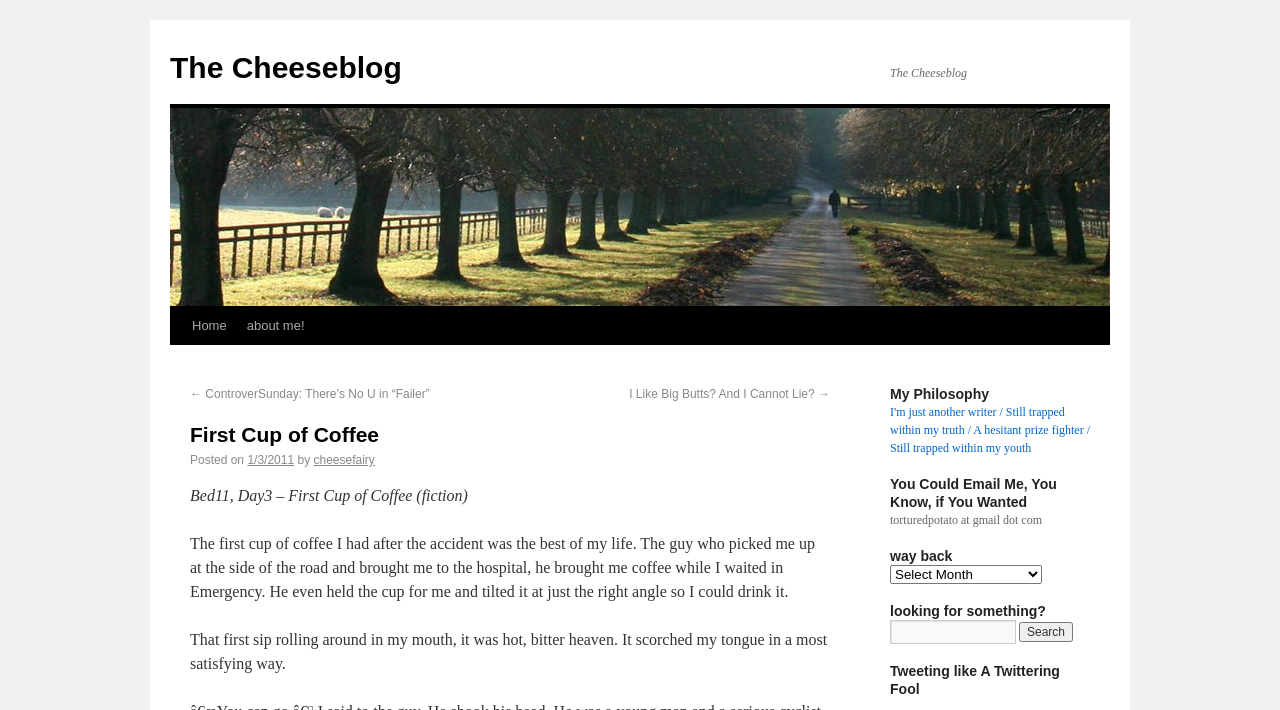What is the purpose of the search box?
Based on the screenshot, respond with a single word or phrase.

to search the blog